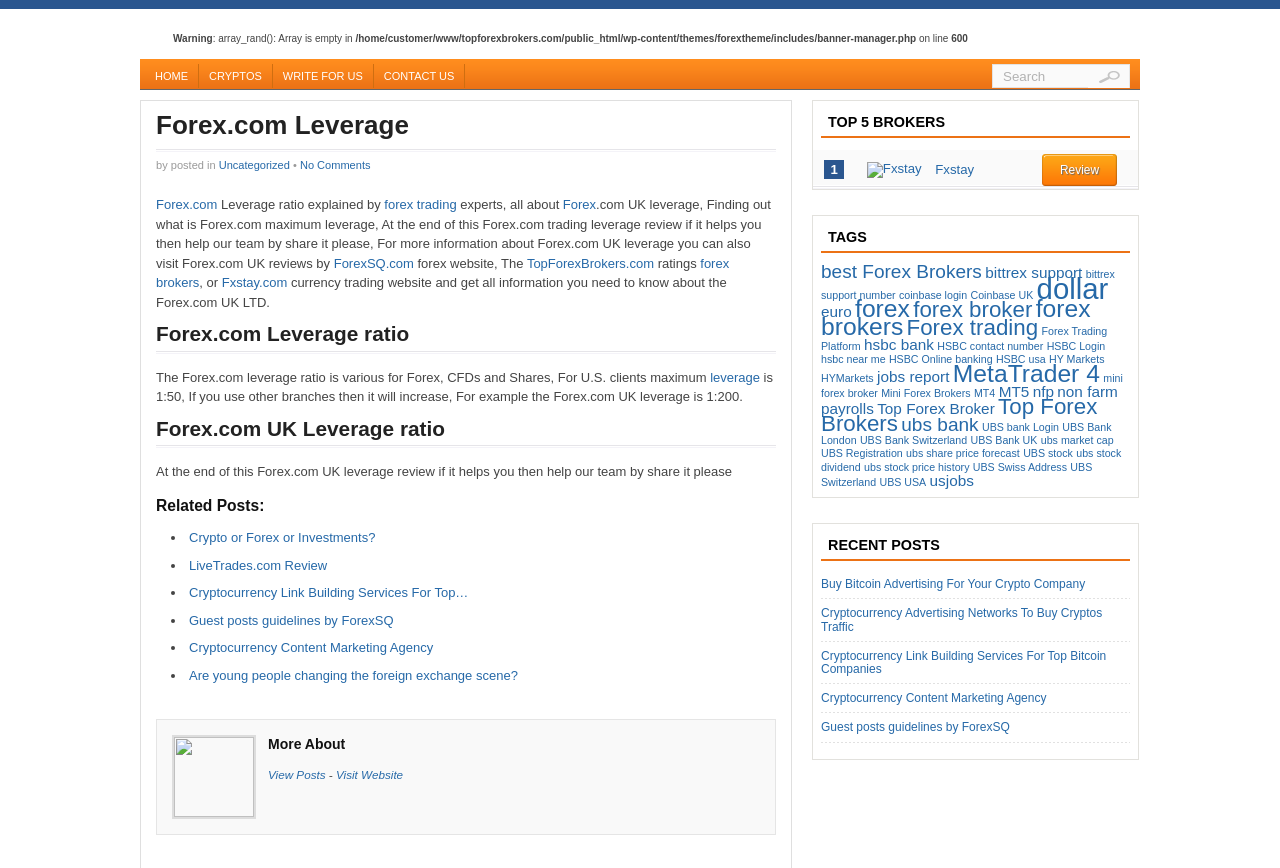What is the Forex.com UK leverage ratio?
Please interpret the details in the image and answer the question thoroughly.

The text 'For example the Forex.com UK leverage is 1:200' is located under the 'Forex.com Leverage ratio' heading, indicating that the Forex.com UK leverage ratio is 1:200.